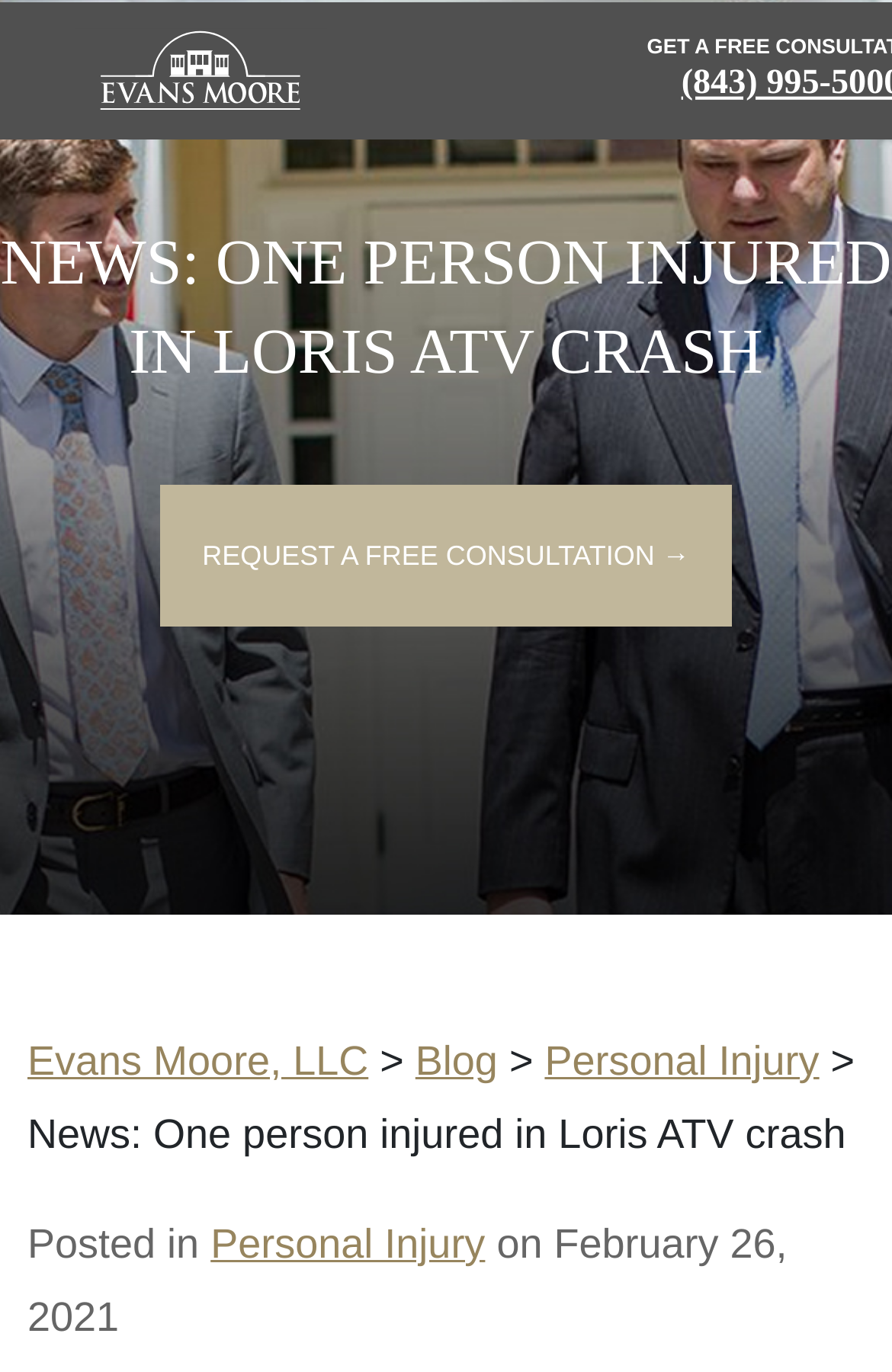Explain the contents of the webpage comprehensively.

The webpage appears to be a news article about an ATV crash in Loris, with one person severely injured. At the top of the page, there is a heading that reads "NEWS: ONE PERSON INJURED IN LORIS ATV CRASH" in a prominent font. Below the heading, there is a link to request a free consultation.

On the top-left corner of the page, there is an image with the logo "Evans Moore, LLC". On the bottom-left corner, there is a link to the same "Evans Moore, LLC" website, followed by a greater-than symbol and then links to "Blog" and "Personal Injury" categories.

The main content of the news article is located in the middle of the page, with a static text that reads "News: One person injured in Loris ATV crash". Below this text, there is a subheading that says "Posted in" followed by a link to the "Personal Injury" category and the date "February 26, 2021".